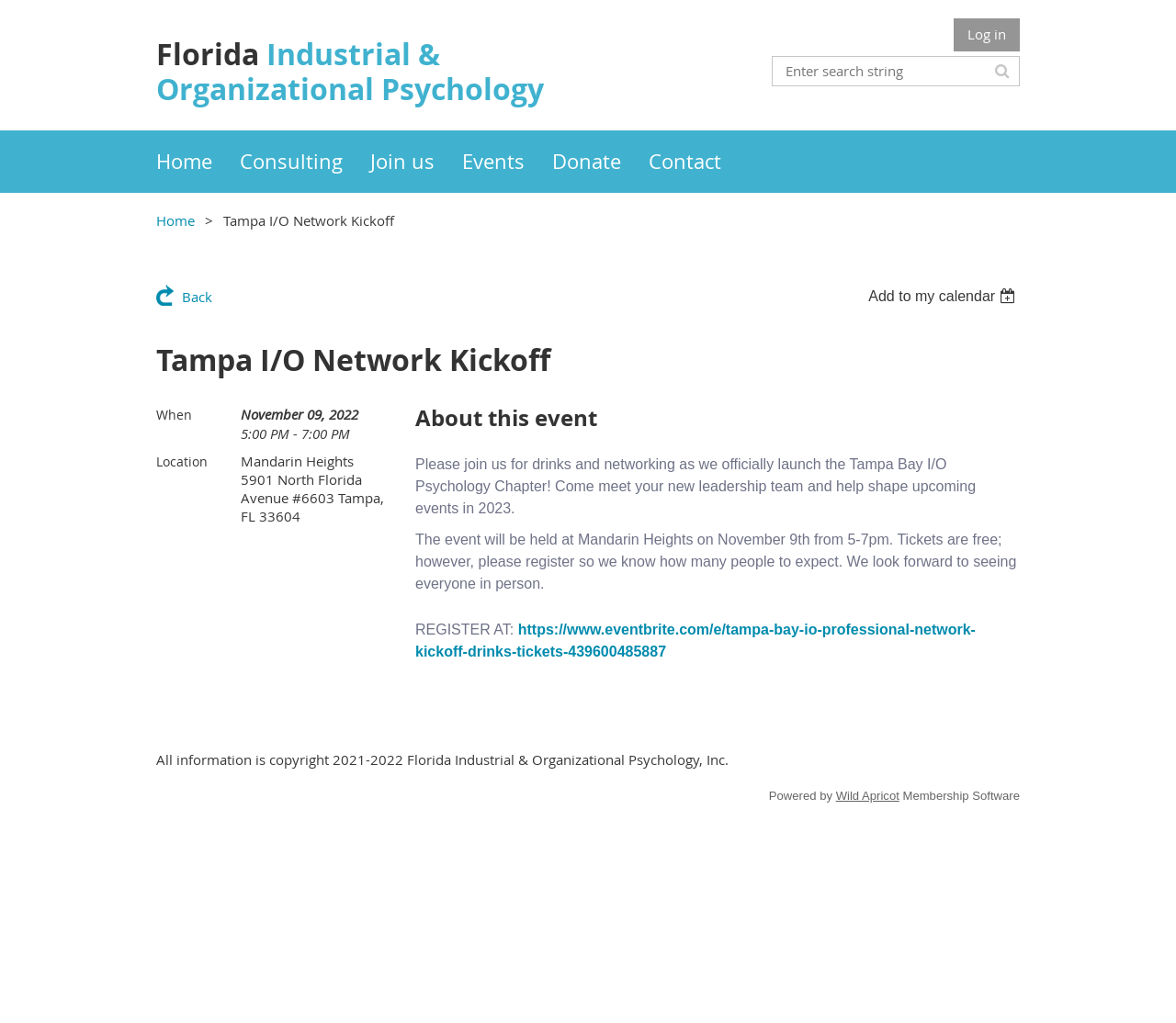Given the element description, predict the bounding box coordinates in the format (top-left x, top-left y, bottom-right x, bottom-right y), using floating point numbers between 0 and 1: Consulting

[0.204, 0.127, 0.315, 0.188]